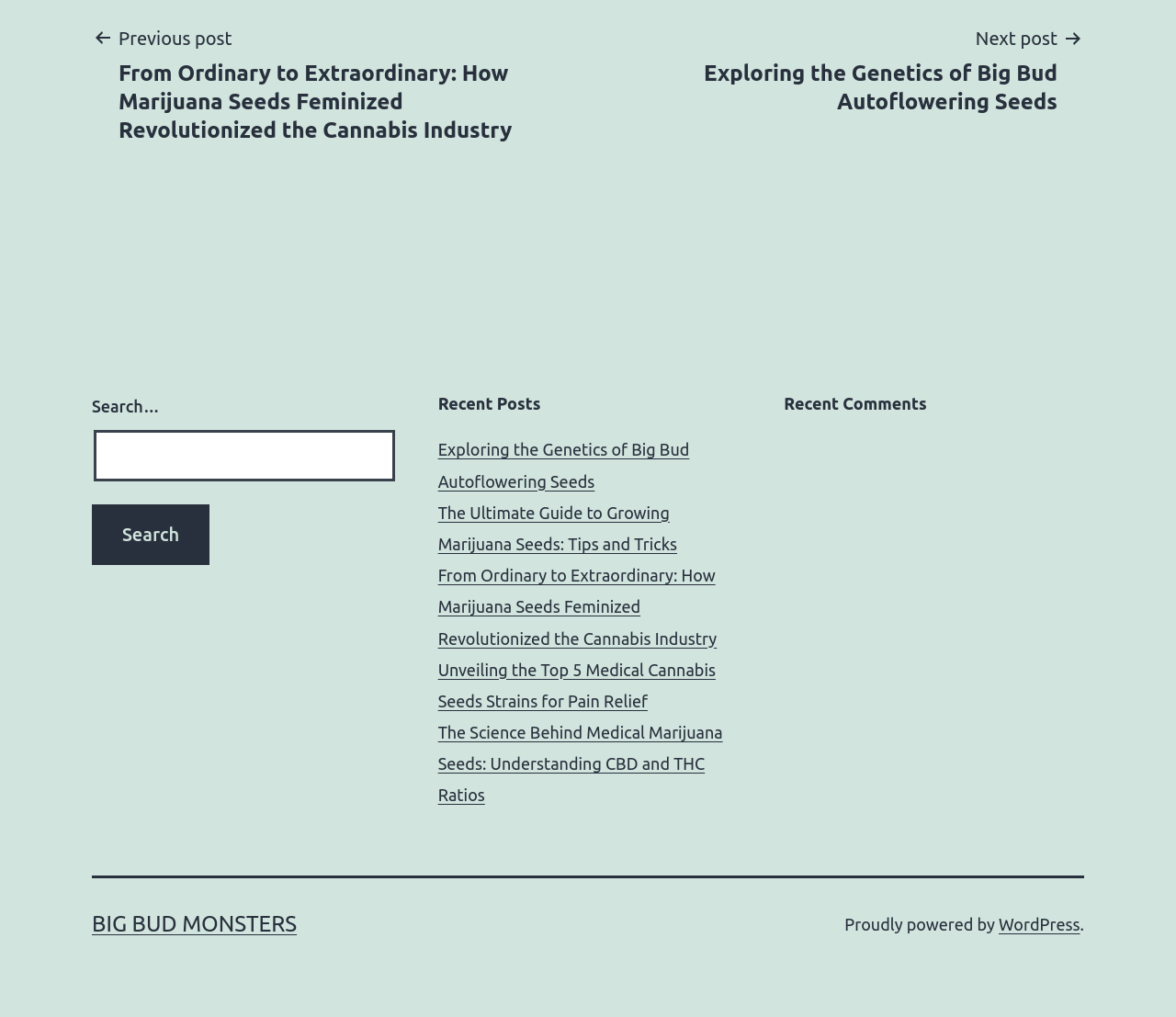Locate the bounding box coordinates of the element that should be clicked to fulfill the instruction: "Click on 'The City Of Asheville, NC'".

None